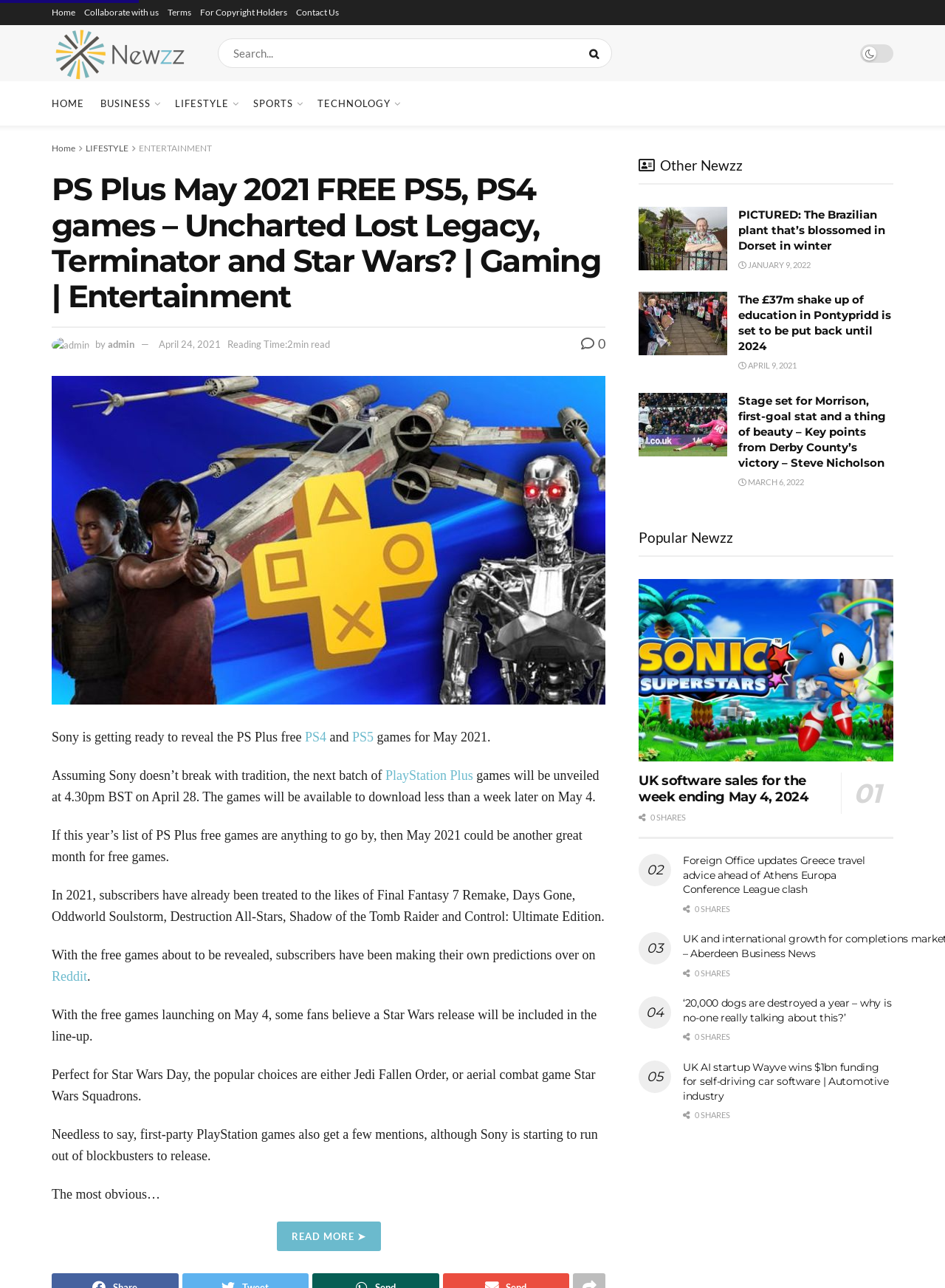What is the expected release date of the free games?
Using the information from the image, give a concise answer in one word or a short phrase.

May 4